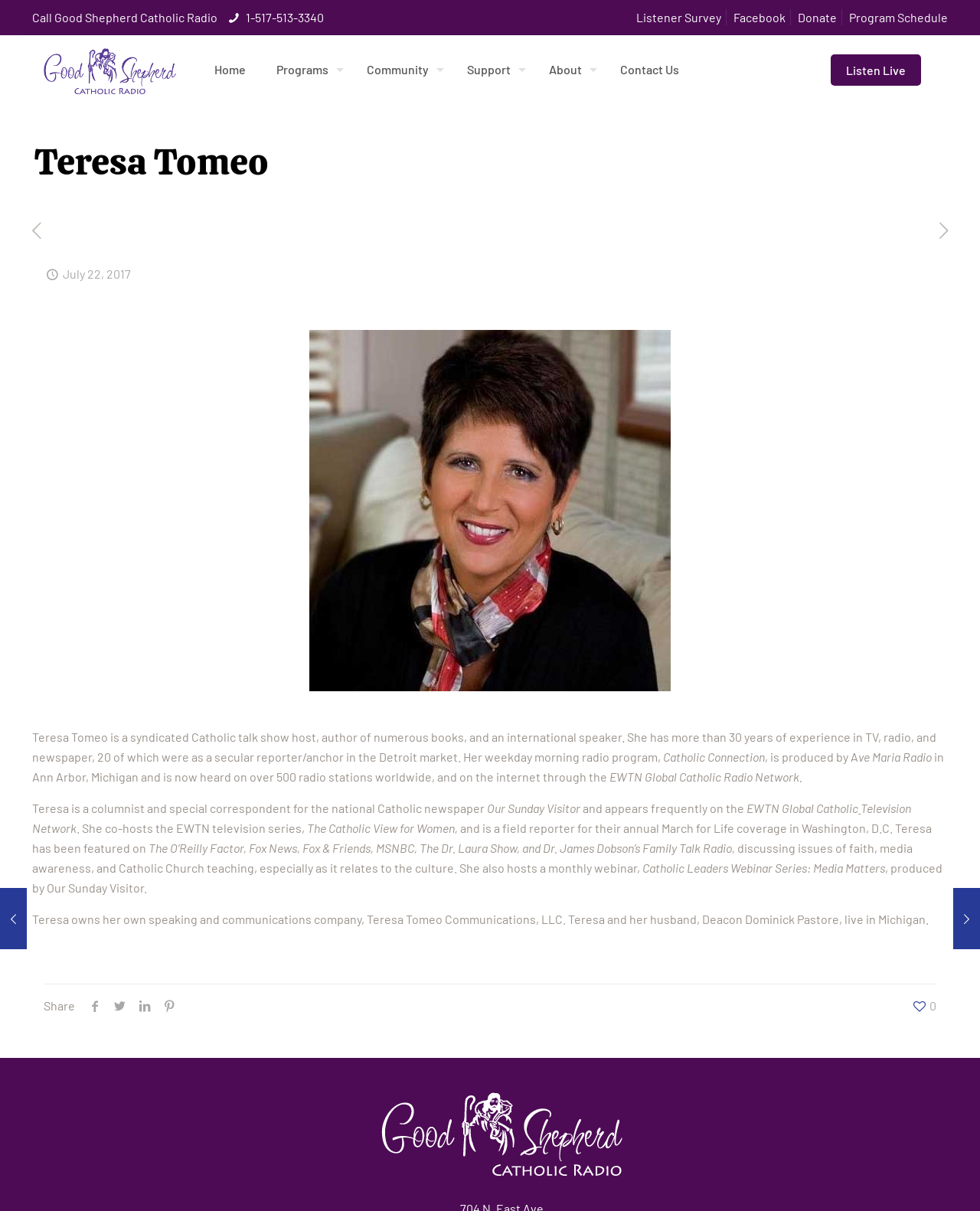Please determine the bounding box coordinates of the element to click in order to execute the following instruction: "Call Good Shepherd Catholic Radio". The coordinates should be four float numbers between 0 and 1, specified as [left, top, right, bottom].

[0.249, 0.008, 0.331, 0.02]